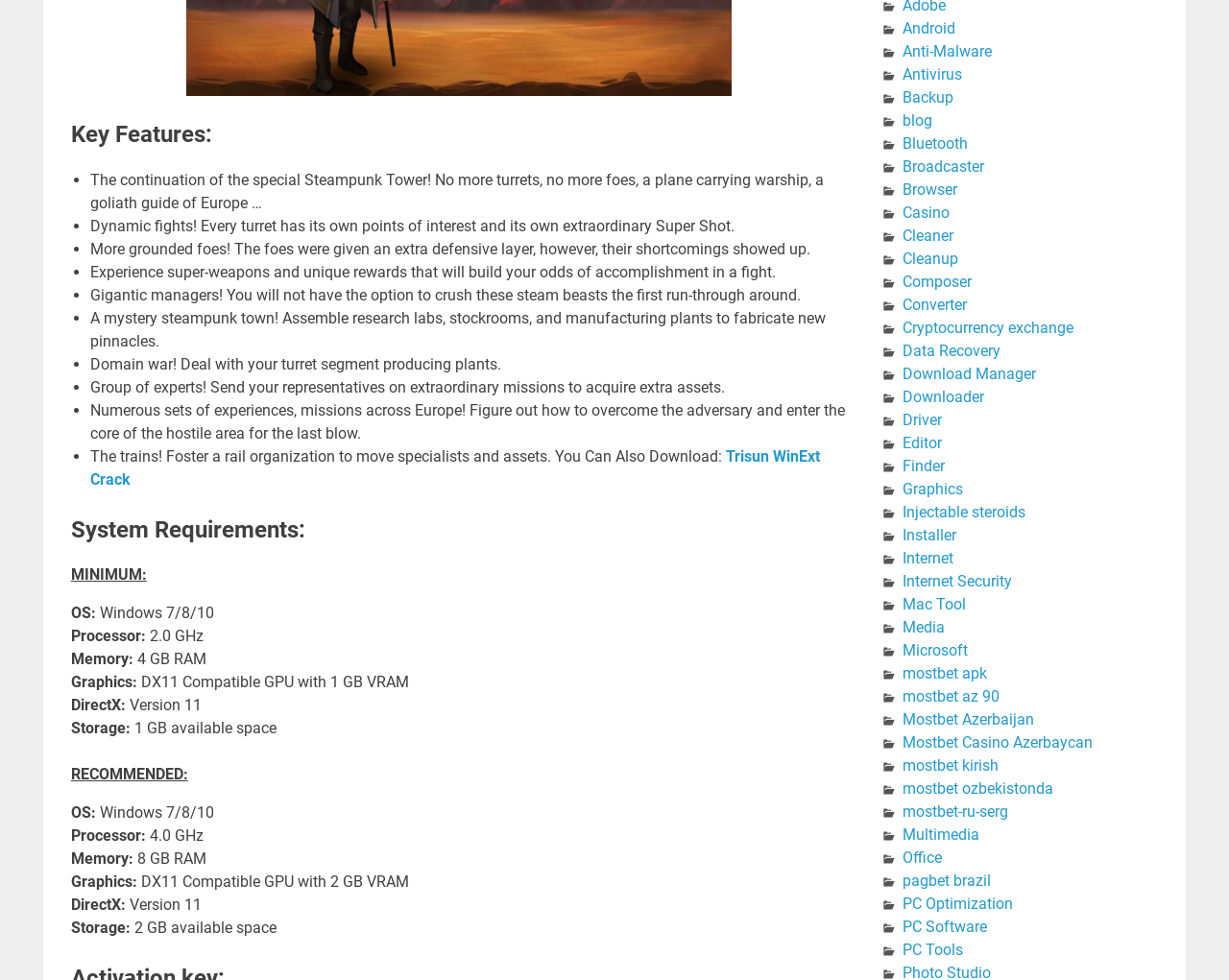Locate the bounding box coordinates of the area you need to click to fulfill this instruction: 'Read about key features'. The coordinates must be in the form of four float numbers ranging from 0 to 1: [left, top, right, bottom].

[0.058, 0.122, 0.69, 0.155]